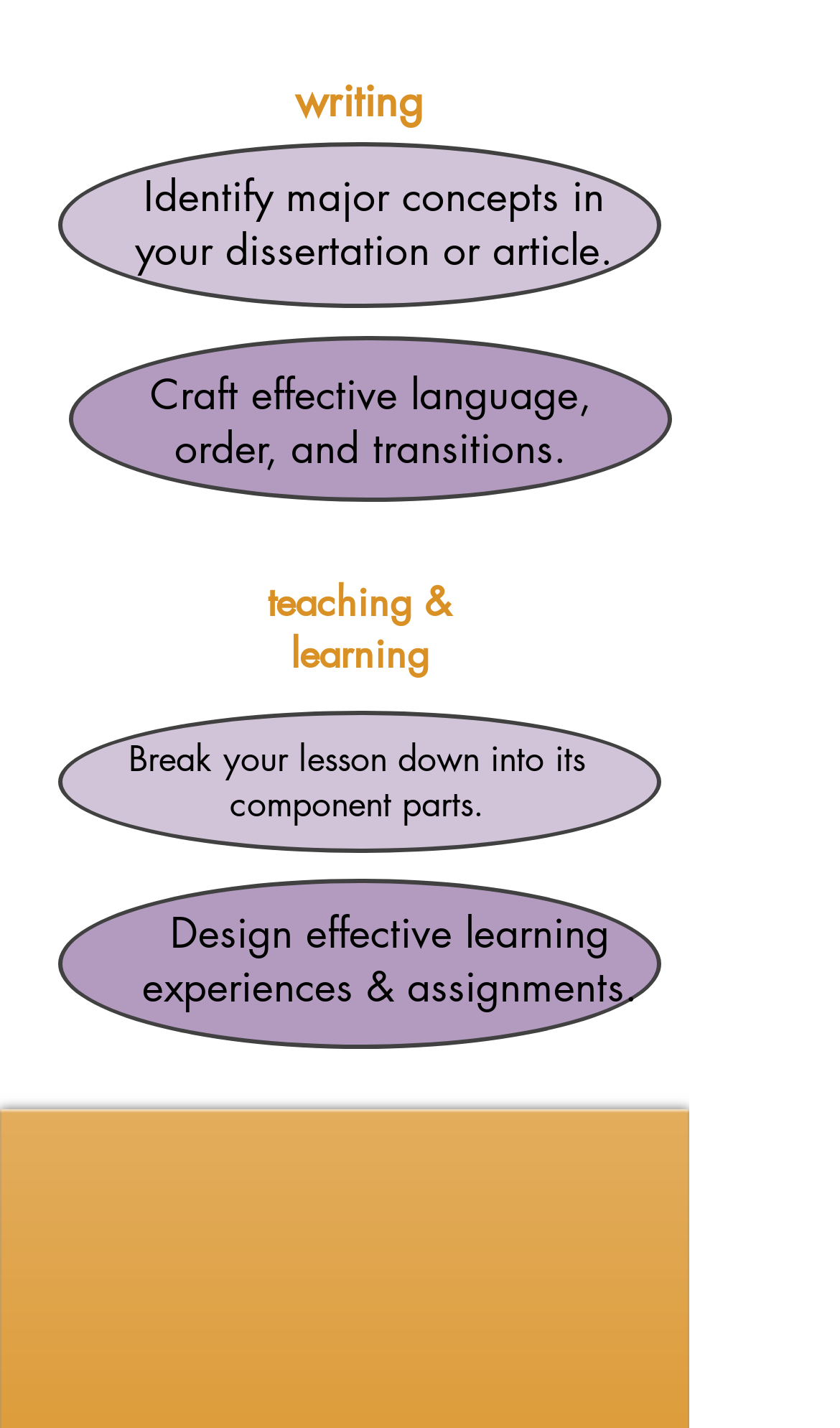Using the provided description 802 355 7203, find the bounding box coordinates for the UI element. Provide the coordinates in (top-left x, top-left y, bottom-right x, bottom-right y) format, ensuring all values are between 0 and 1.

[0.292, 0.931, 0.574, 0.964]